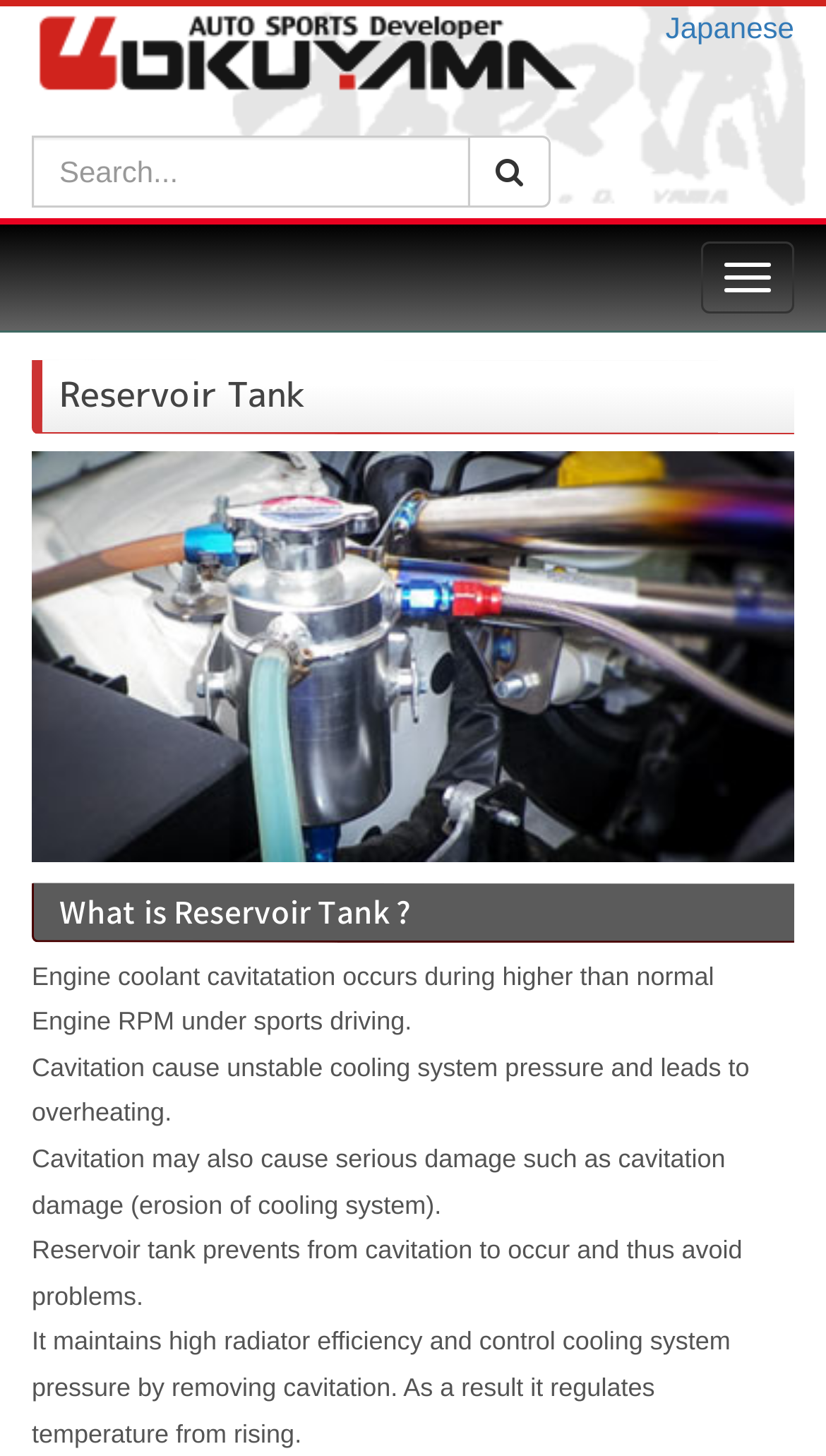What is cavitation?
Please answer using one word or phrase, based on the screenshot.

Unstable cooling system pressure